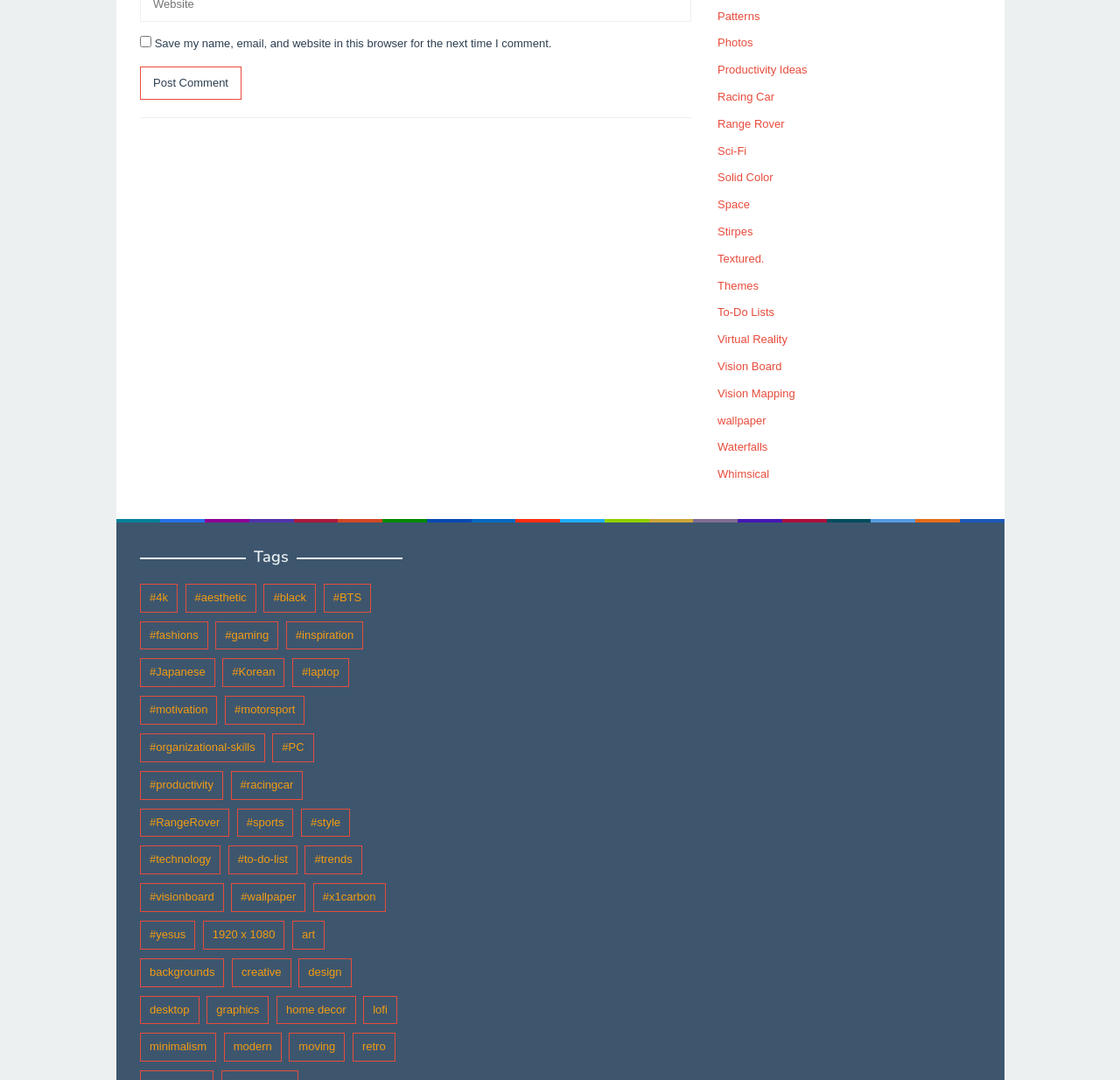What is the purpose of the checkbox?
Respond to the question with a well-detailed and thorough answer.

The checkbox is located at the top of the webpage with the label 'Save my name, email, and website in this browser for the next time I comment.' This suggests that its purpose is to save the user's comment information for future use.